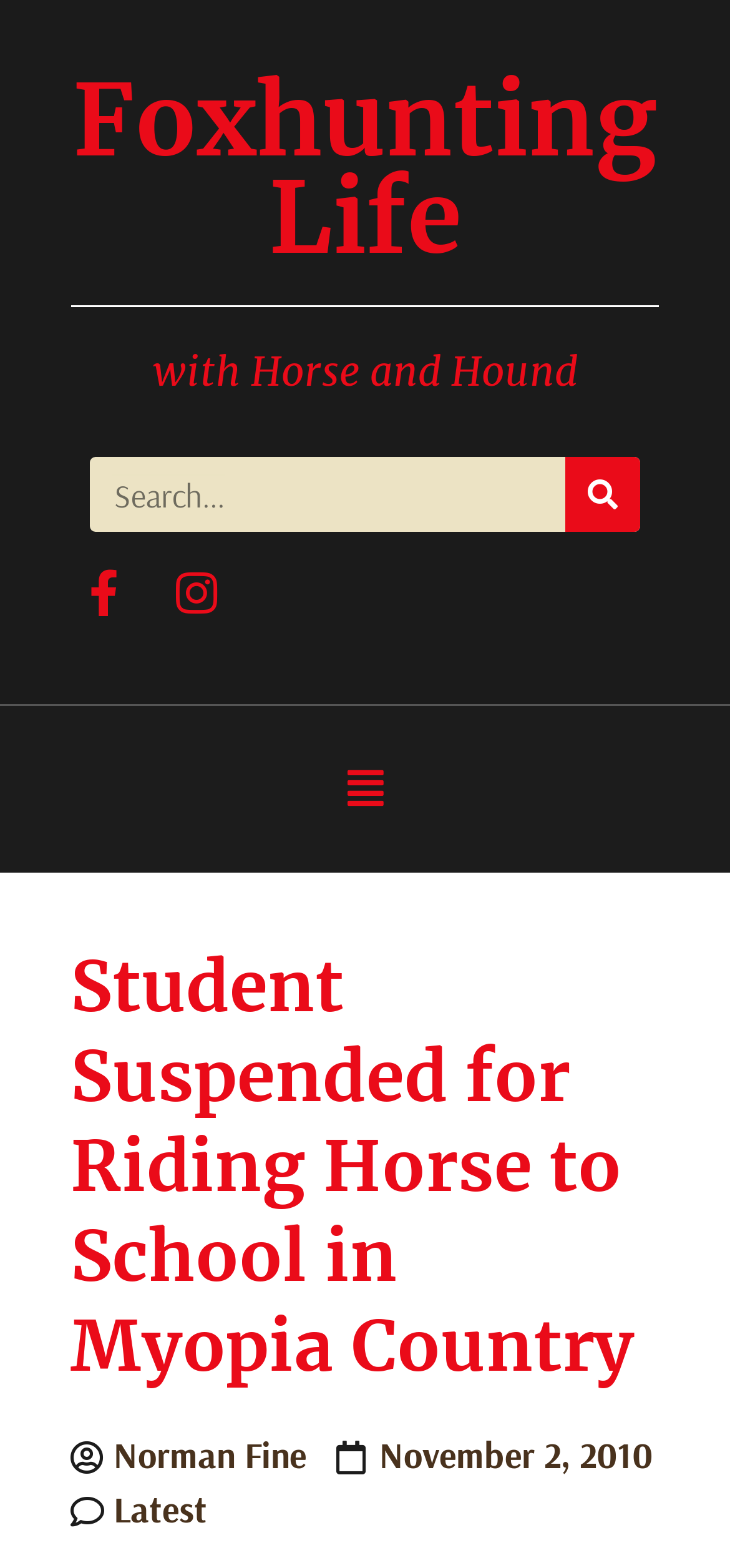Who is the author of the article?
Provide a detailed answer to the question, using the image to inform your response.

The author of the article is Norman Fine, as indicated by the link 'Norman Fine' at the bottom of the webpage.